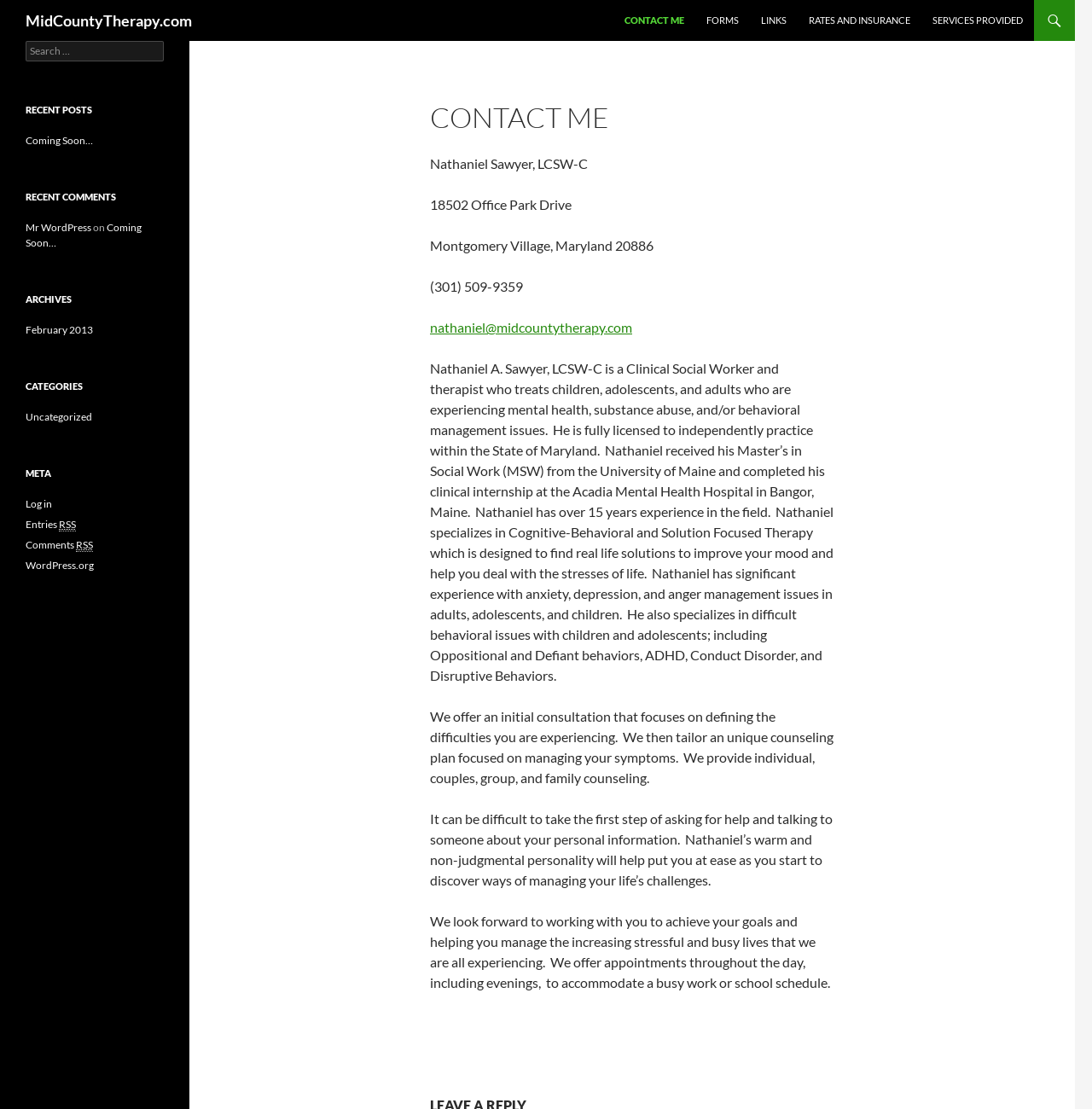What is the location of the therapist's office?
Please provide a comprehensive and detailed answer to the question.

The location of the therapist's office is mentioned in the contact information section, which is located in the main article section of the webpage. The full address '18502 Office Park Drive, Montgomery Village, Maryland 20886' is provided.